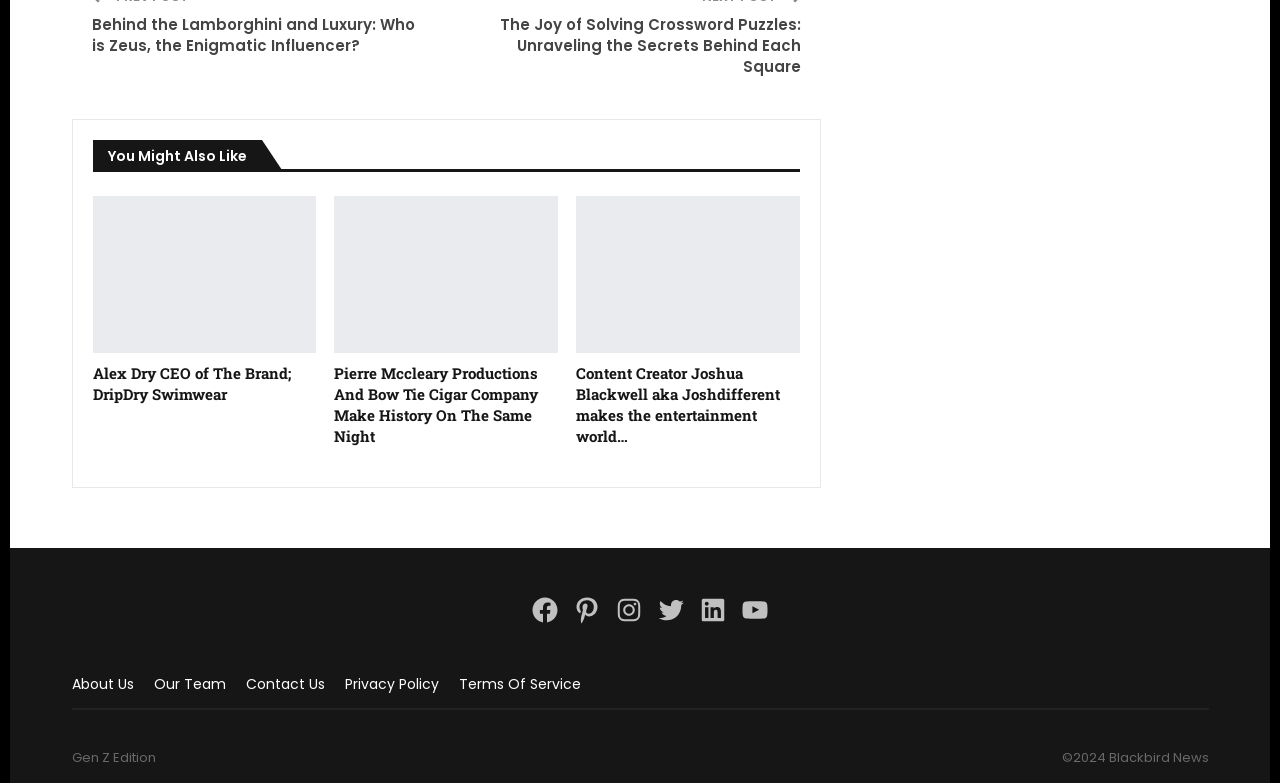What is the name of the company mentioned in the link 'Alex Dry CEO of The Brand; DripDry Swimwear'?
Please answer the question as detailed as possible.

I read the text of the link and found that it mentions the company 'DripDry Swimwear'.